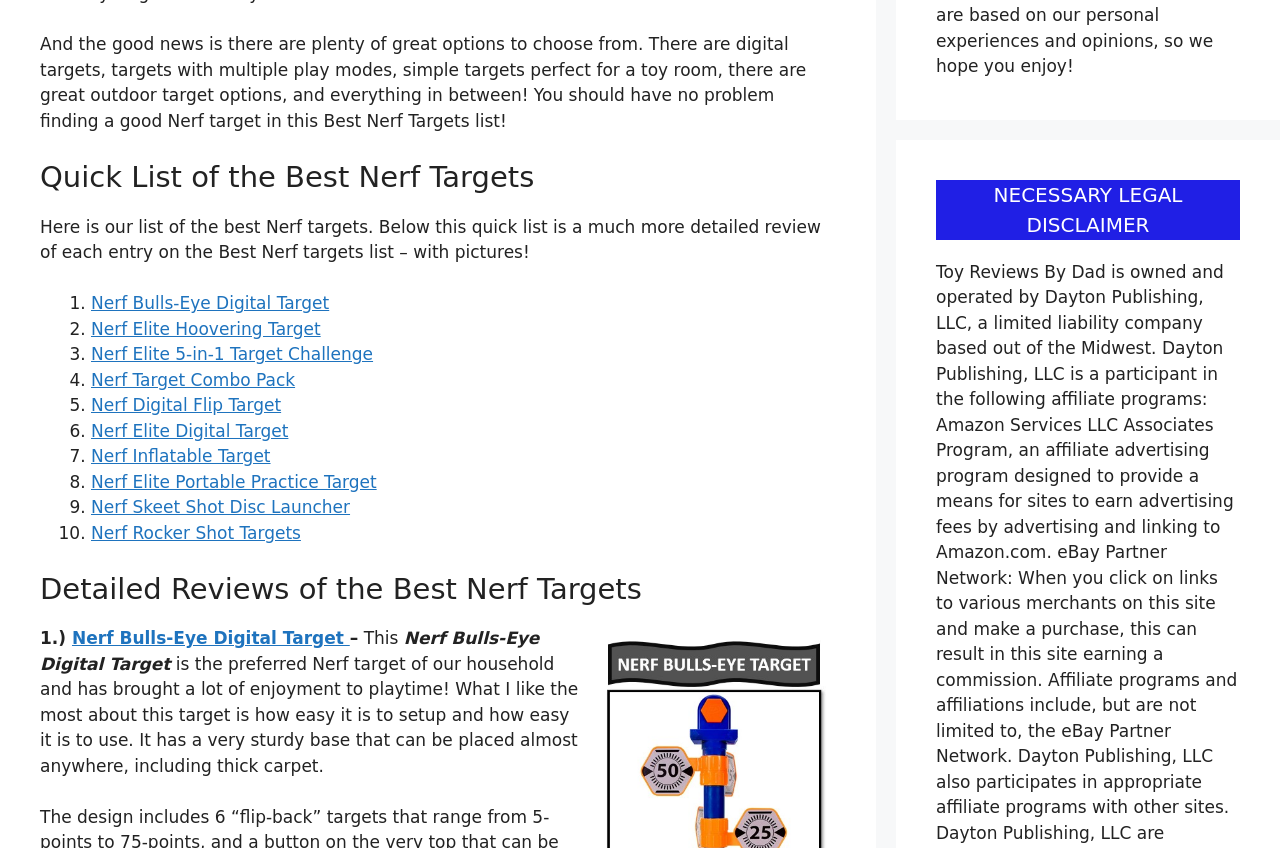Using the description: "Nerf Elite Portable Practice Target", determine the UI element's bounding box coordinates. Ensure the coordinates are in the format of four float numbers between 0 and 1, i.e., [left, top, right, bottom].

[0.071, 0.556, 0.294, 0.58]